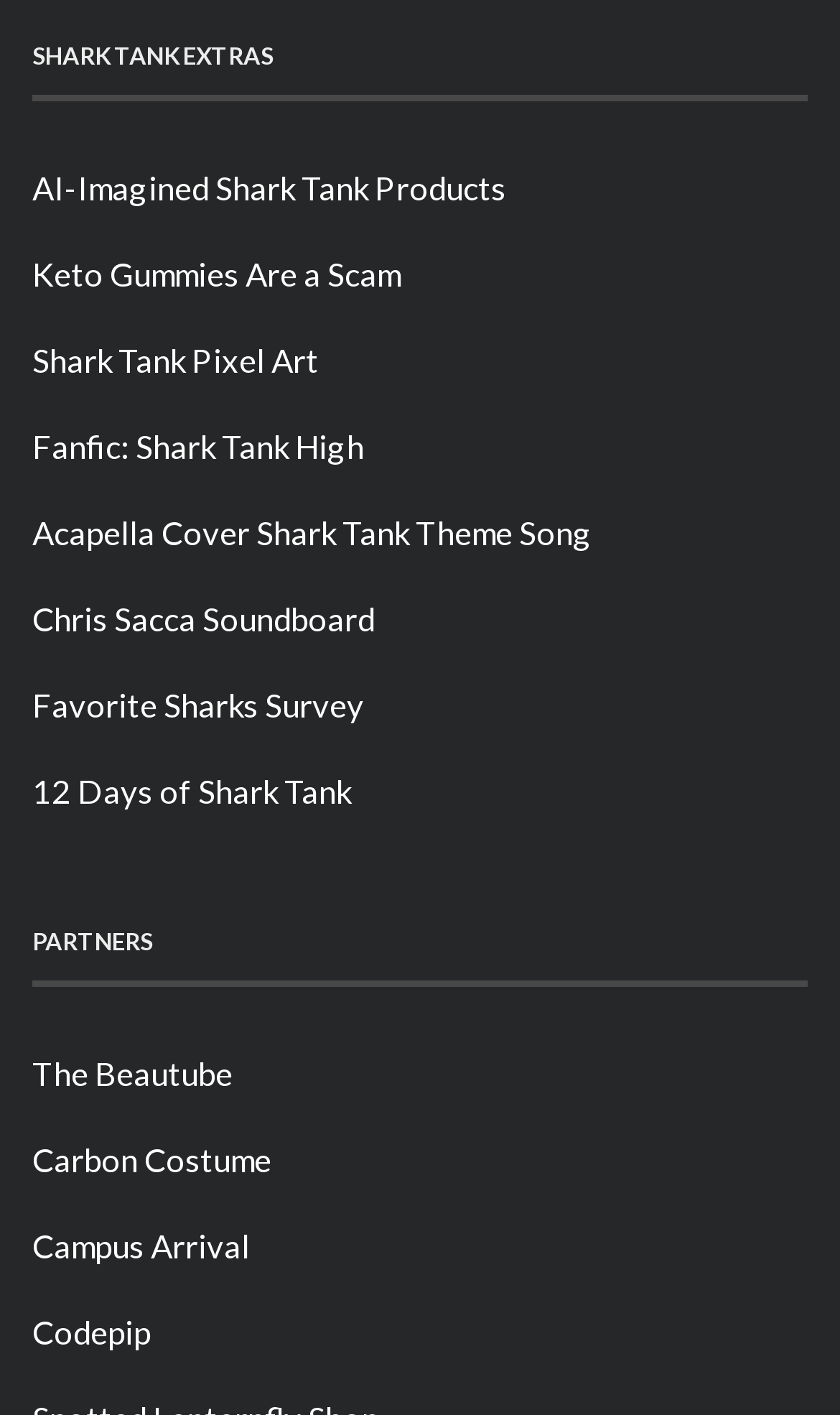Please answer the following question using a single word or phrase: 
How many links are under 'SHARK TANK EXTRAS'?

7